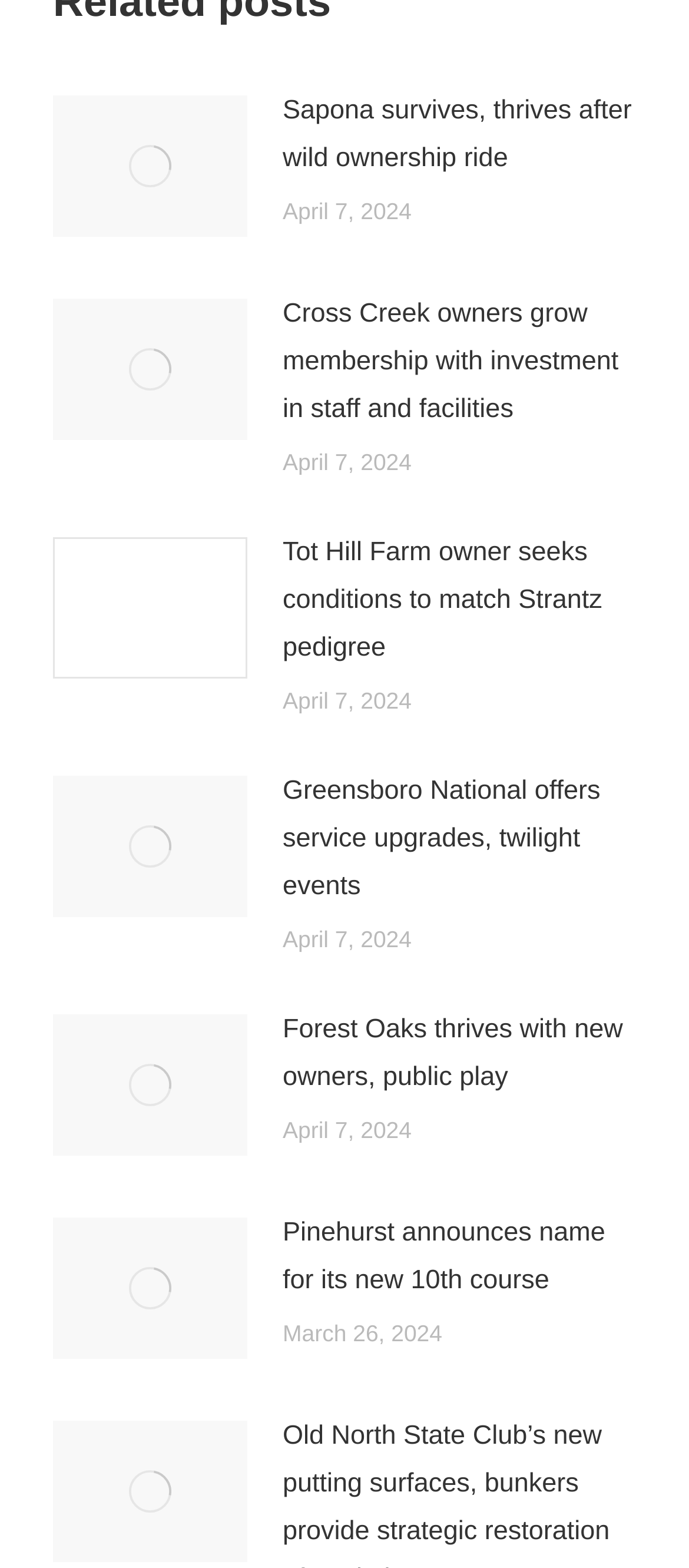Determine the bounding box of the UI component based on this description: "aria-label="Post image"". The bounding box coordinates should be four float values between 0 and 1, i.e., [left, top, right, bottom].

[0.077, 0.776, 0.359, 0.867]